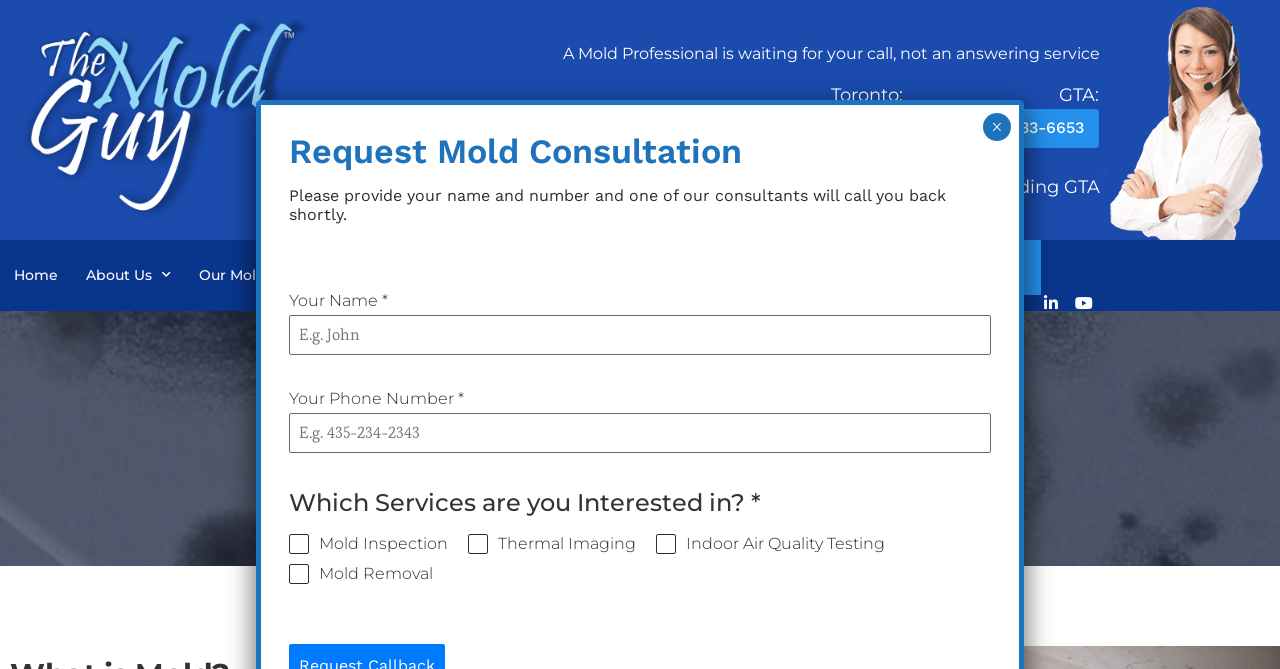Look at the image and write a detailed answer to the question: 
What is the phone number for the GTA area?

The answer can be found in the link element '289-233-6653' which is located under the heading 'GTA:' and indicates the phone number for the GTA area.